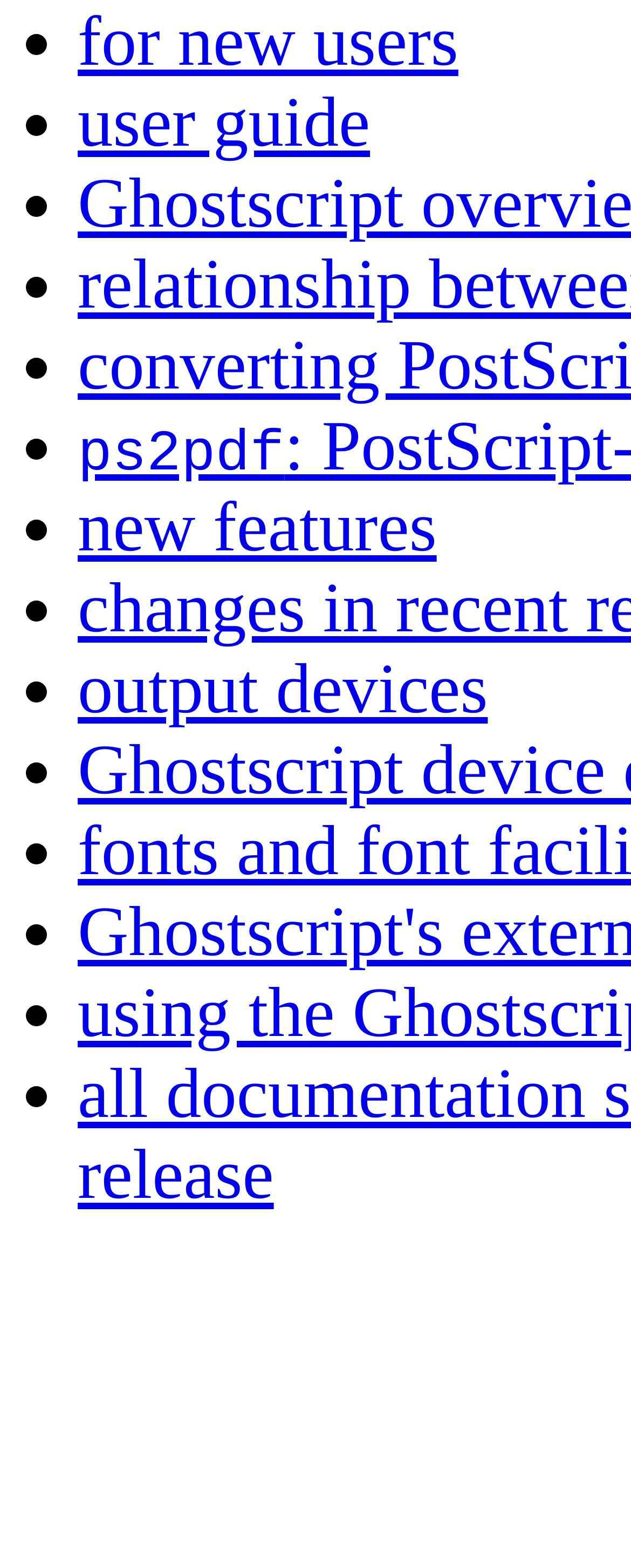Respond concisely with one word or phrase to the following query:
What is the first item in the list?

for new users